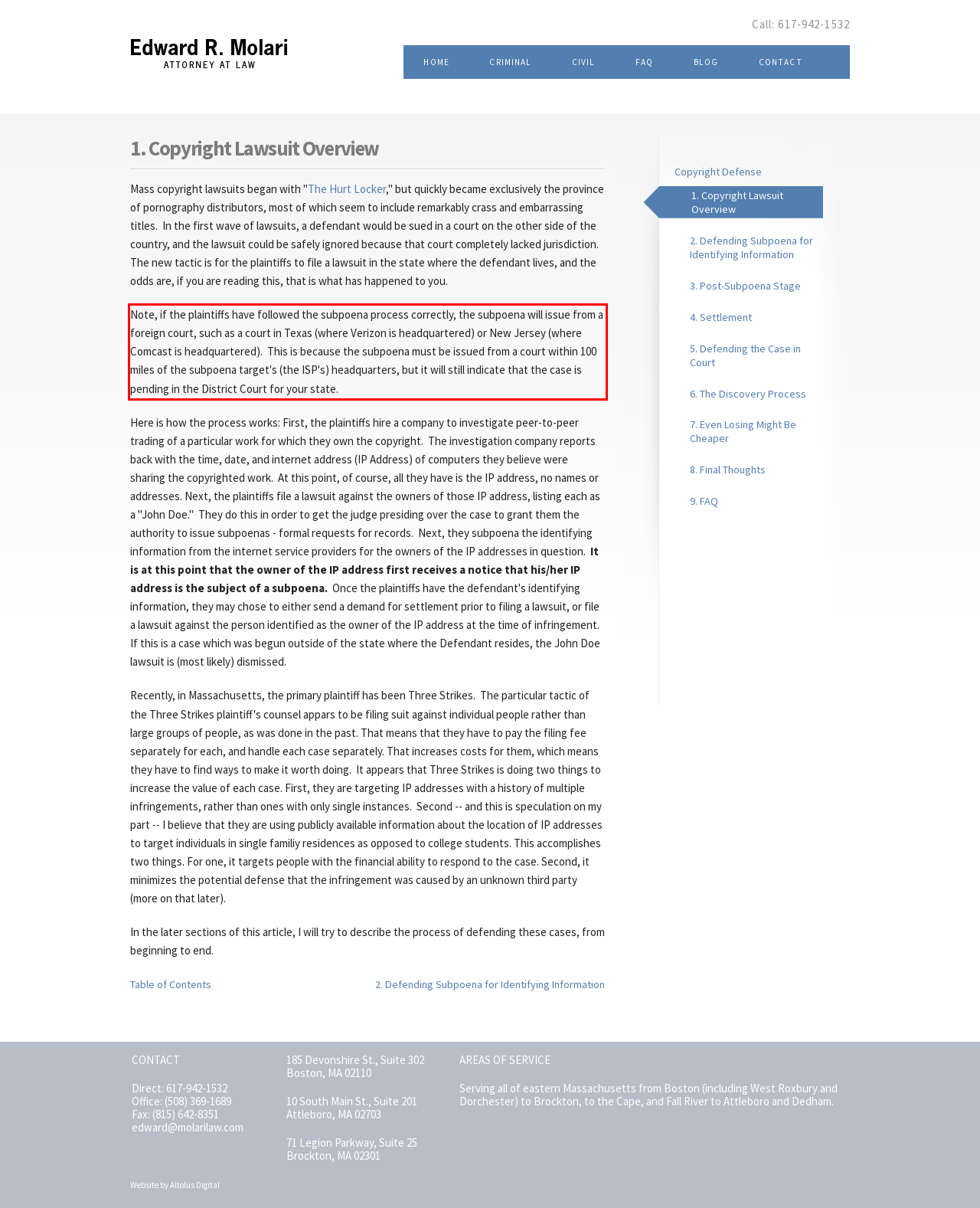Please extract the text content from the UI element enclosed by the red rectangle in the screenshot.

Note, if the plaintiffs have followed the subpoena process correctly, the subpoena will issue from a foreign court, such as a court in Texas (where Verizon is headquartered) or New Jersey (where Comcast is headquartered). This is because the subpoena must be issued from a court within 100 miles of the subpoena target's (the ISP's) headquarters, but it will still indicate that the case is pending in the District Court for your state.